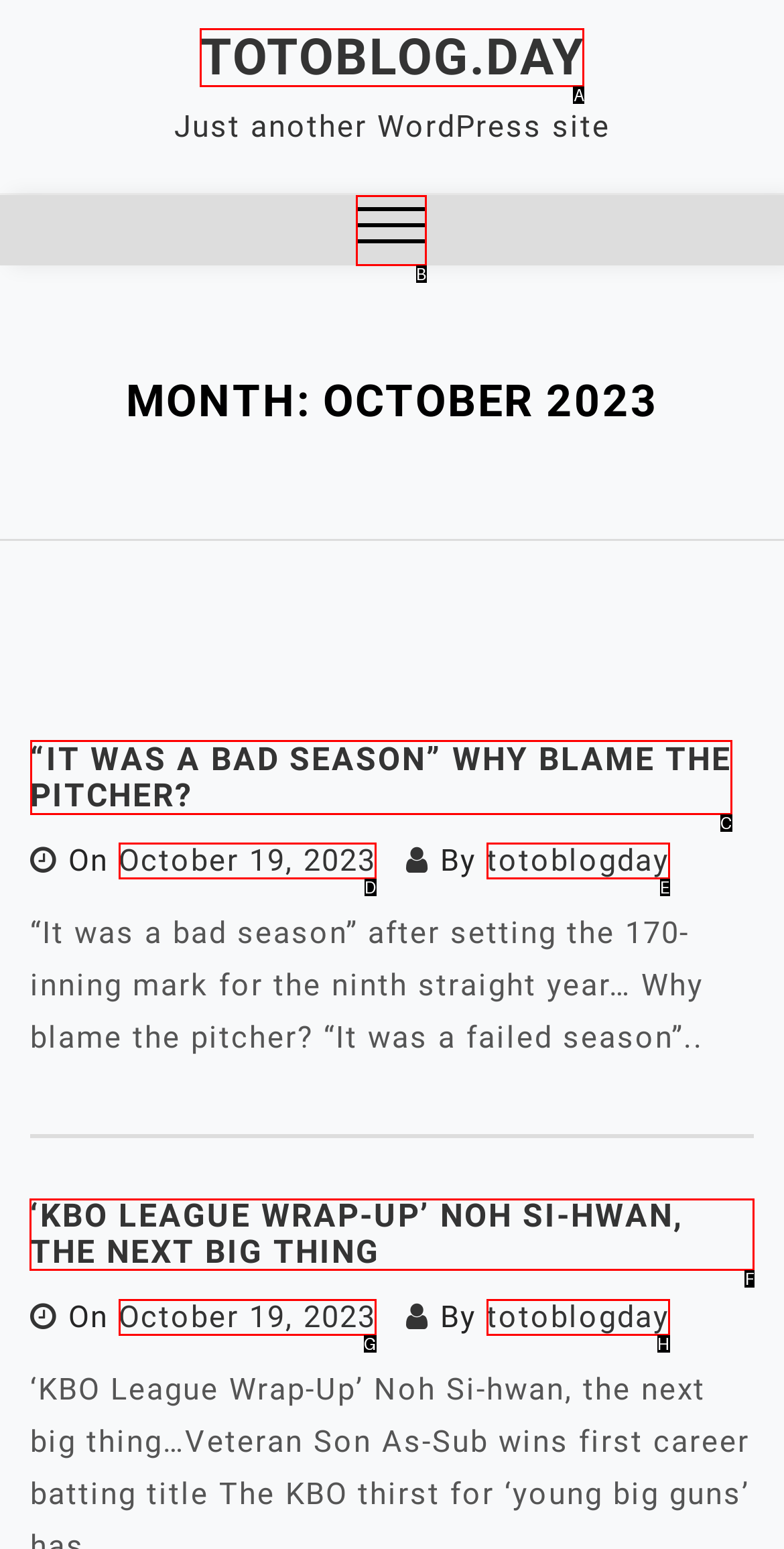Identify the correct UI element to click for the following task: Read the article '‘KBO LEAGUE WRAP-UP’ NOH SI-HWAN, THE NEXT BIG THING' Choose the option's letter based on the given choices.

F